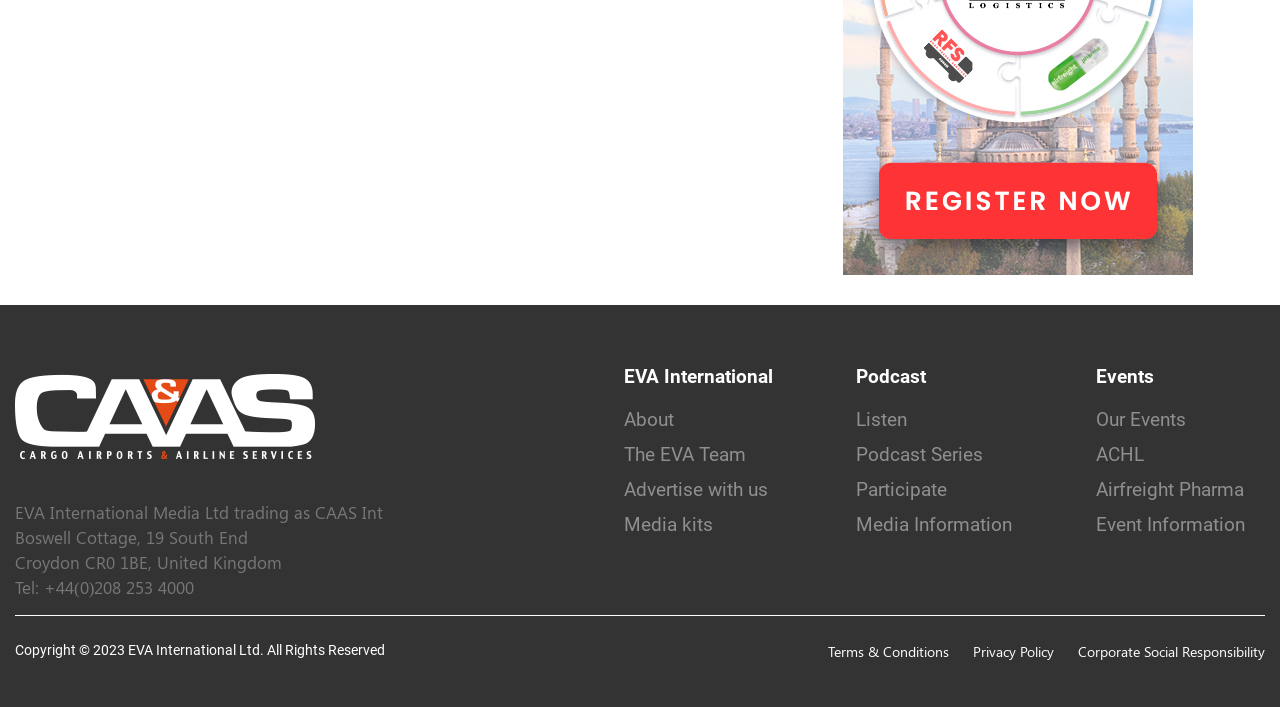Please specify the bounding box coordinates in the format (top-left x, top-left y, bottom-right x, bottom-right y), with values ranging from 0 to 1. Identify the bounding box for the UI component described as follows: Participate

[0.669, 0.676, 0.791, 0.708]